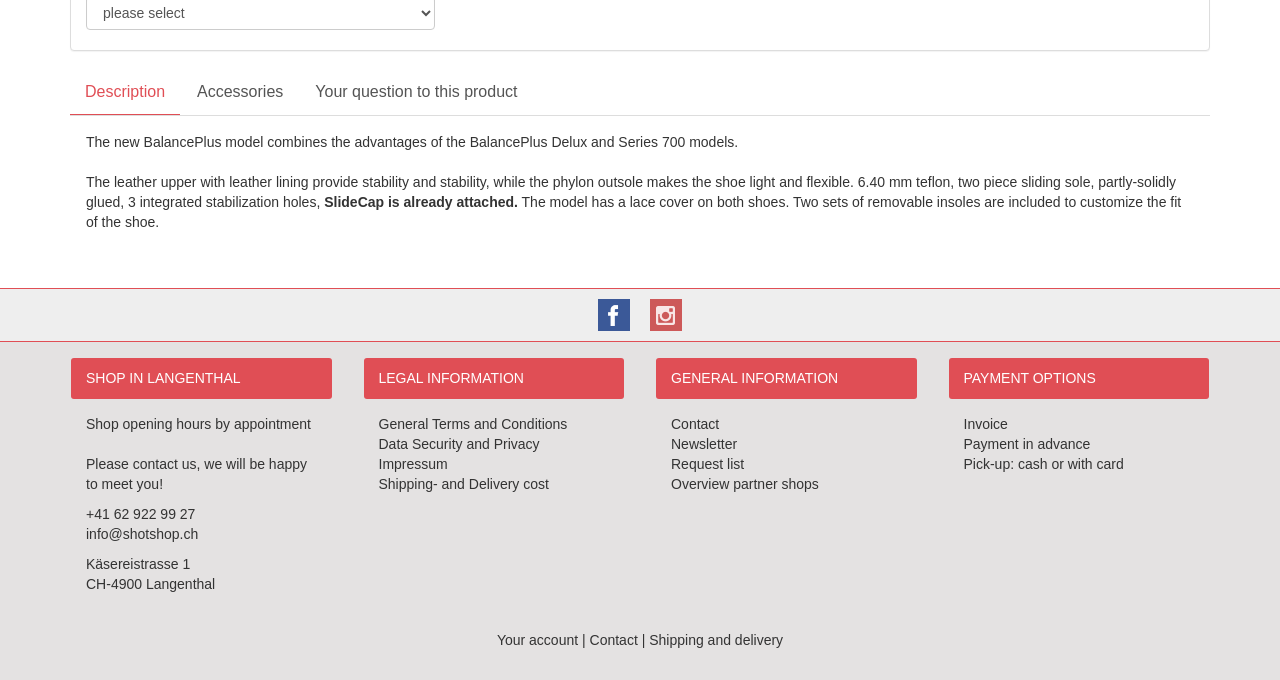Please give the bounding box coordinates of the area that should be clicked to fulfill the following instruction: "Go to the 'Your account' page". The coordinates should be in the format of four float numbers from 0 to 1, i.e., [left, top, right, bottom].

[0.388, 0.929, 0.452, 0.952]